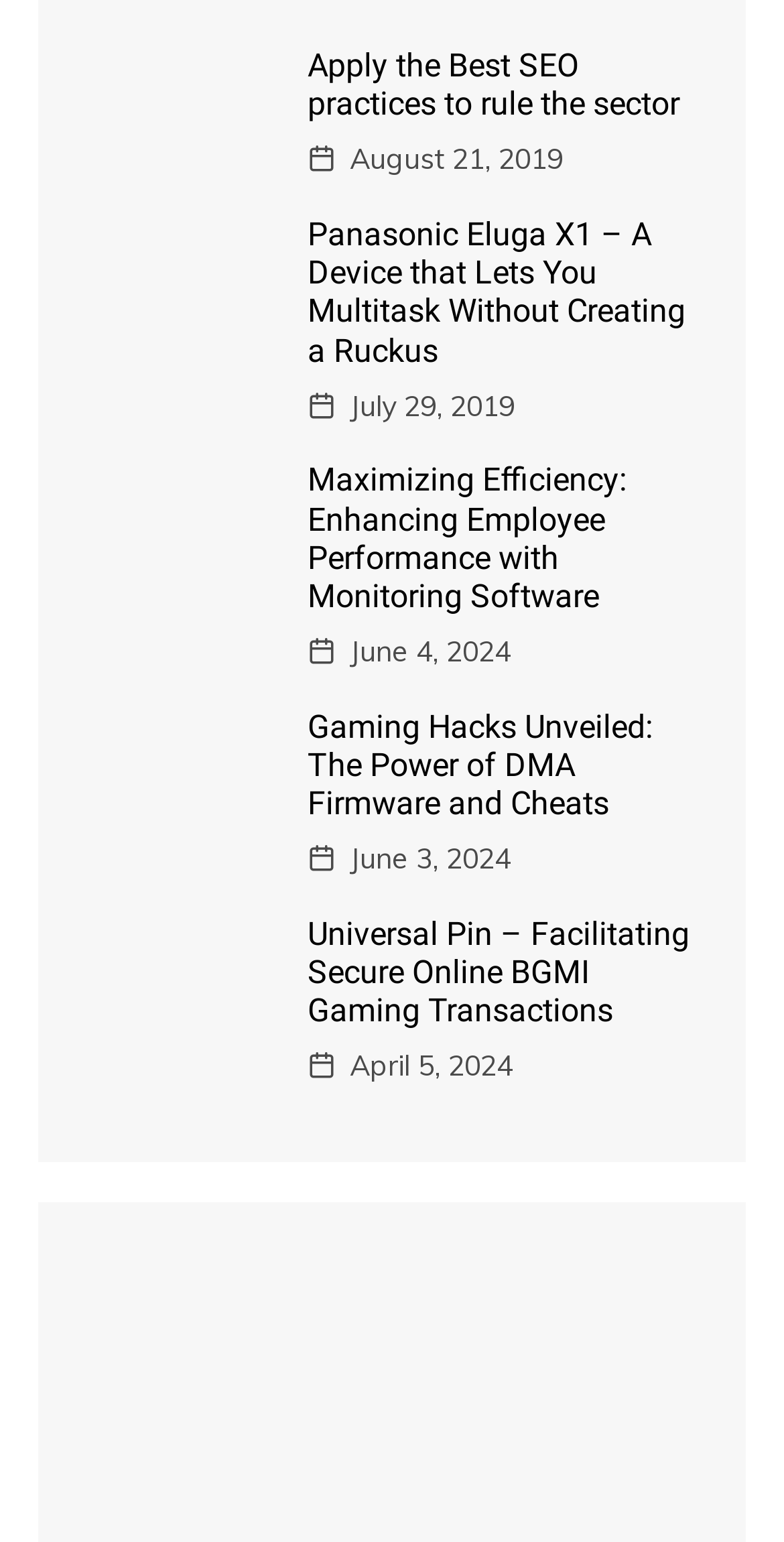Determine the bounding box coordinates of the clickable area required to perform the following instruction: "Read the article about Panasonic Eluga X1". The coordinates should be represented as four float numbers between 0 and 1: [left, top, right, bottom].

[0.1, 0.165, 0.315, 0.191]